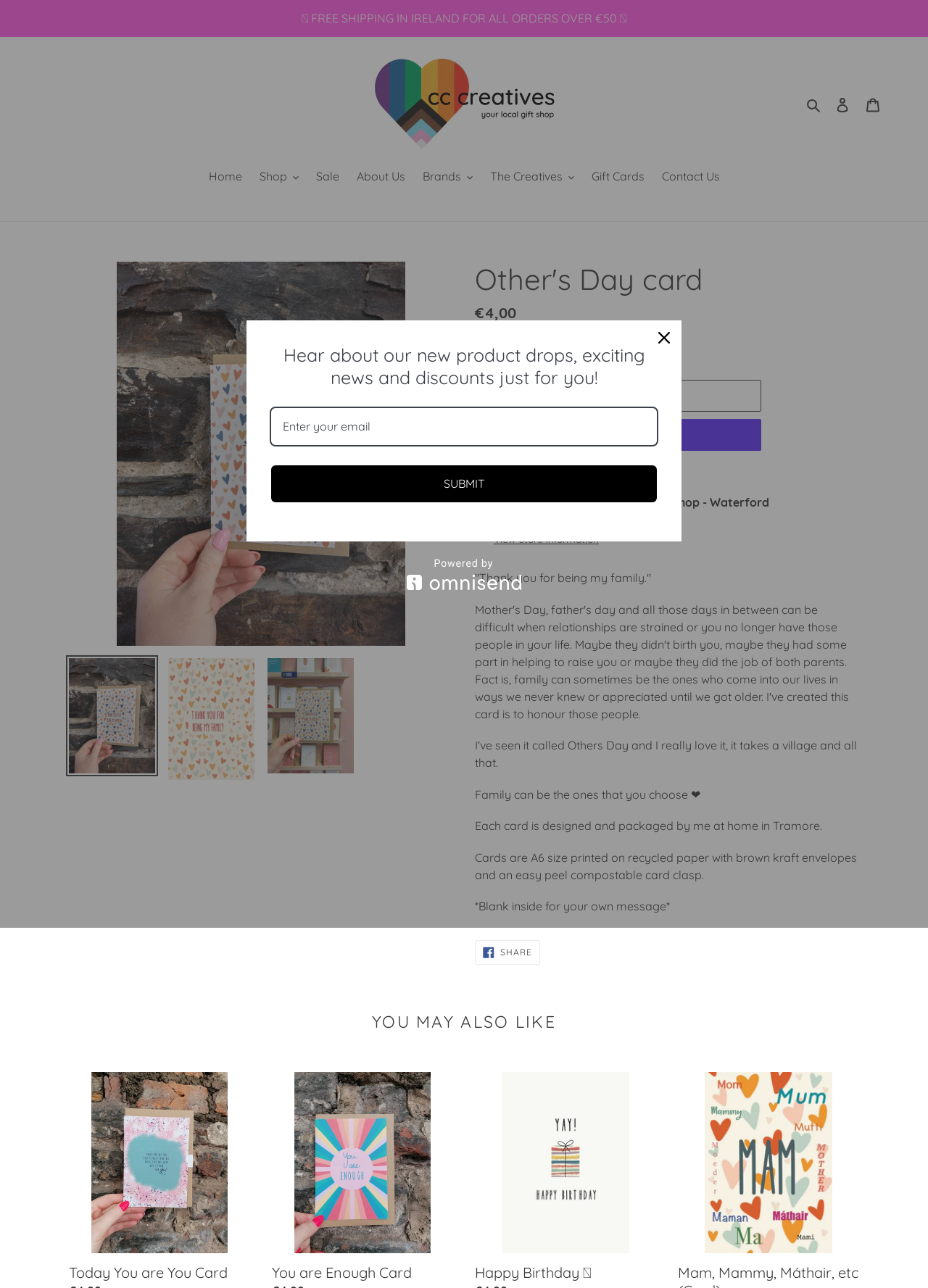Provide a thorough summary of the webpage.

This webpage is an e-commerce site selling greeting cards, specifically an "Other's Day card" with a heartfelt message. At the top, there is an announcement section with a free shipping offer for orders over €50 in Ireland. Below this, there is a navigation menu with links to the home page, shop, sale, about us, brands, and contact us.

The main content area features a large image of the "Other's Day card" with a description and price information. The card's price is €4.00, including tax. There are buttons to add the card to the cart, buy now with ShopPay, and explore more payment options.

Below the product information, there is a section with details about the card, including a message from the designer, the card's size, and materials used. The designer's message expresses gratitude for chosen family and explains that each card is designed and packaged at home.

Further down, there are links to share the product on Facebook and a section titled "YOU MAY ALSO LIKE" with recommended products. At the bottom of the page, there is a promotional form to submit an email address for news, product drops, and discounts.

A modal dialog box is also present, which can be triggered to sign up for promotional emails. The dialog box contains a text field to enter an email address and a submit button. There is also a link to the Omnisend website and a close button to dismiss the dialog box.